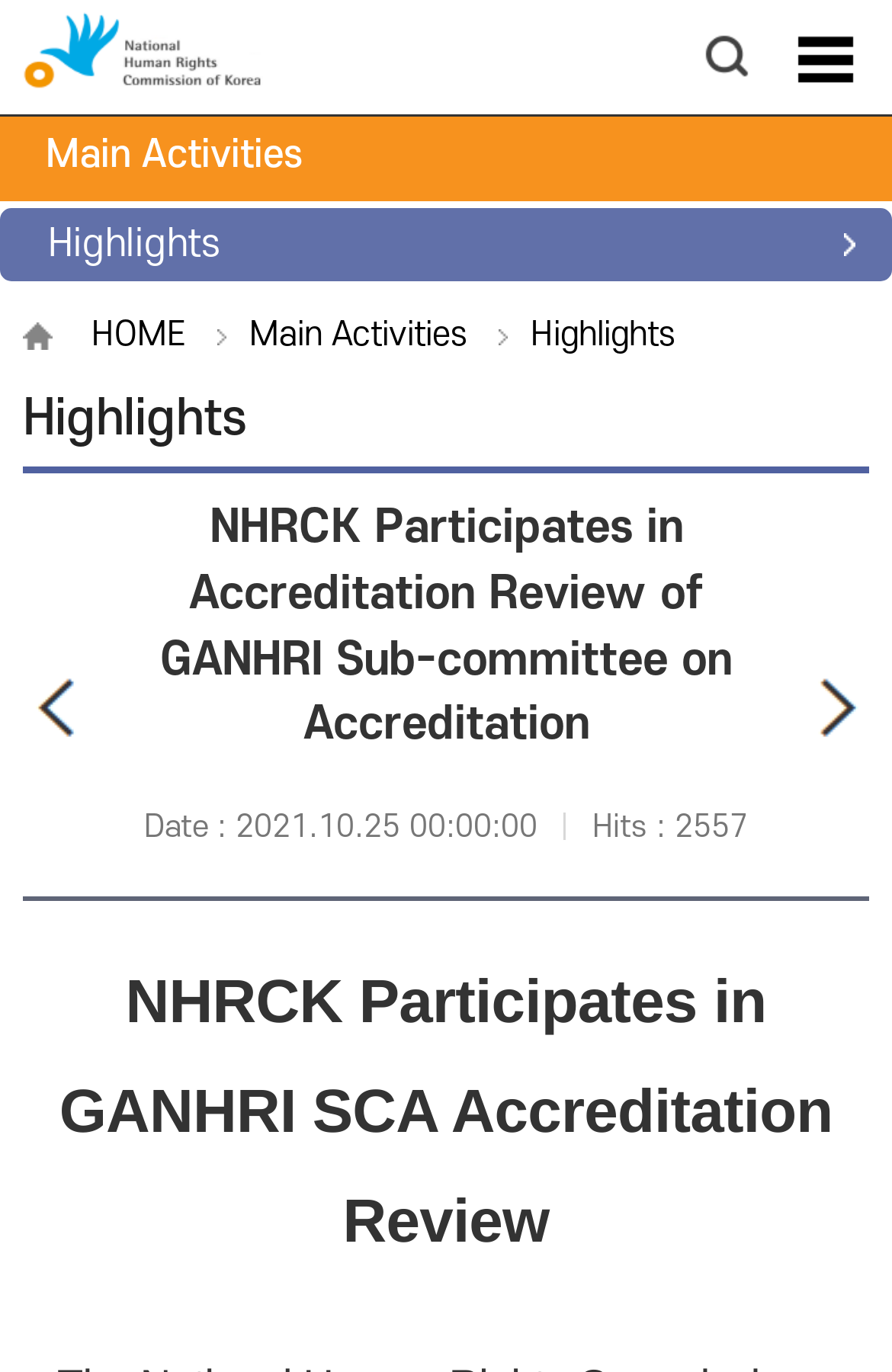Please find the bounding box coordinates of the element that must be clicked to perform the given instruction: "View the previous post". The coordinates should be four float numbers from 0 to 1, i.e., [left, top, right, bottom].

[0.026, 0.482, 0.103, 0.549]